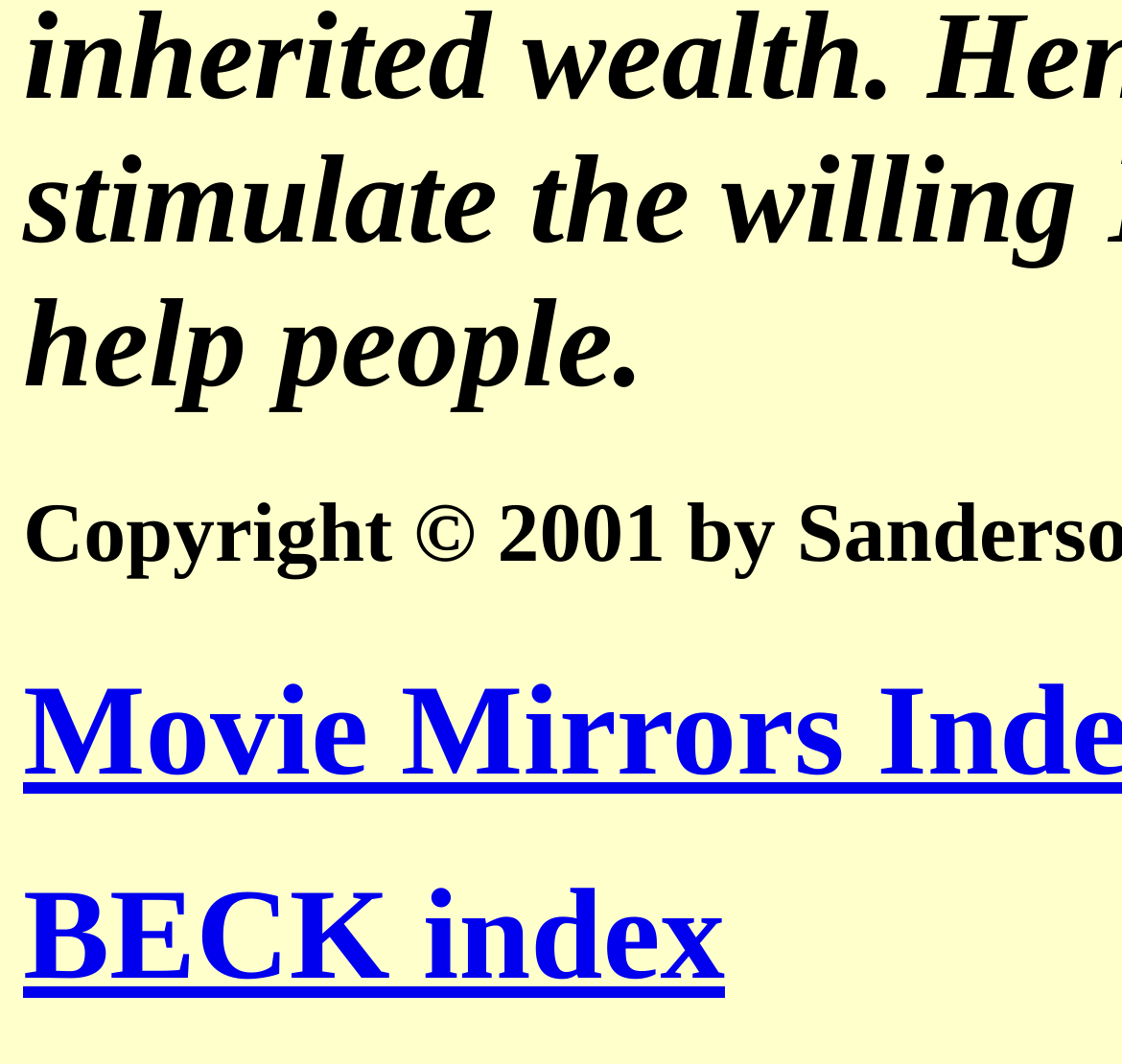Give the bounding box coordinates for the element described as: "BECK index".

[0.021, 0.811, 0.646, 0.946]